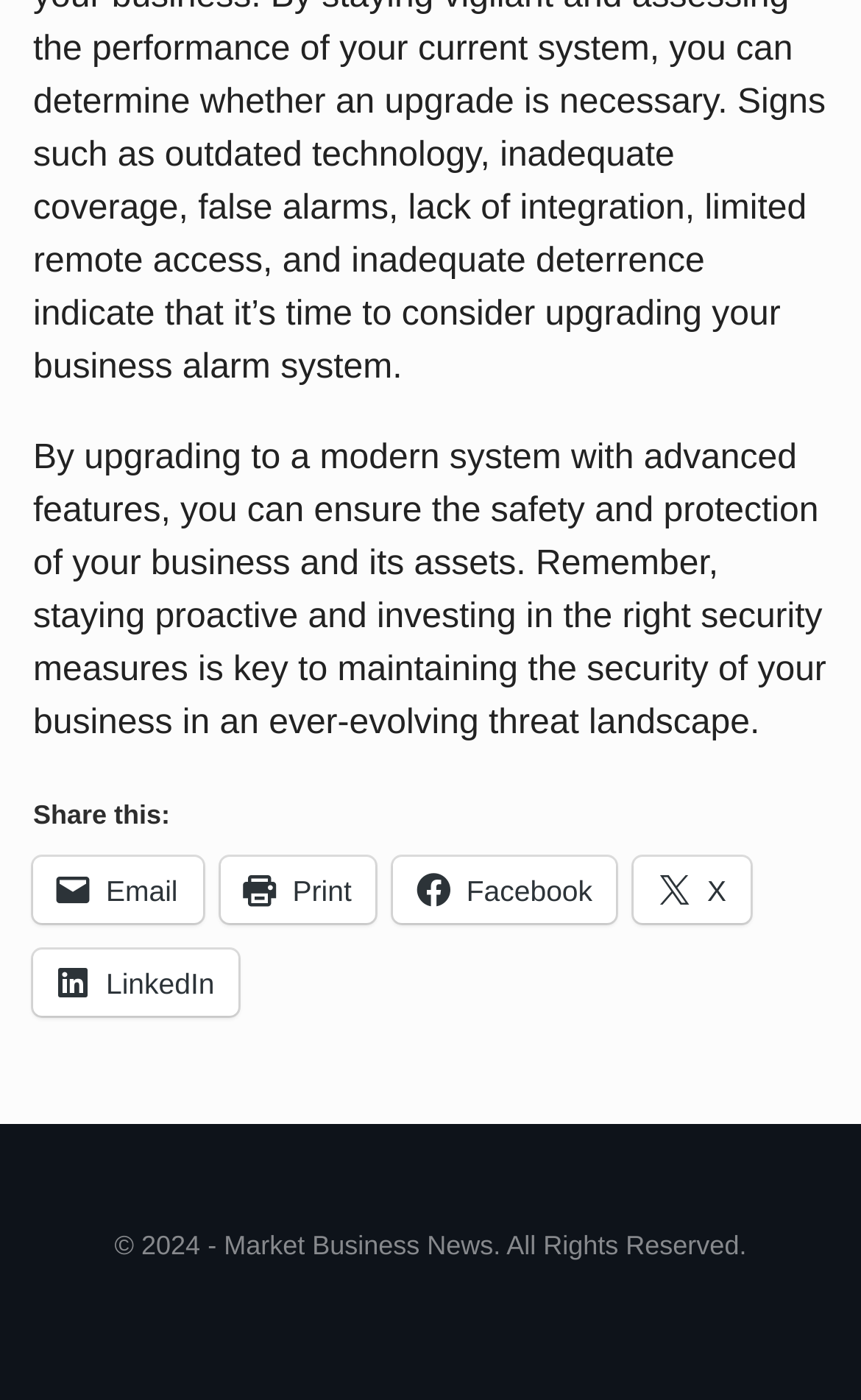From the webpage screenshot, predict the bounding box coordinates (top-left x, top-left y, bottom-right x, bottom-right y) for the UI element described here: Print

[0.255, 0.613, 0.437, 0.66]